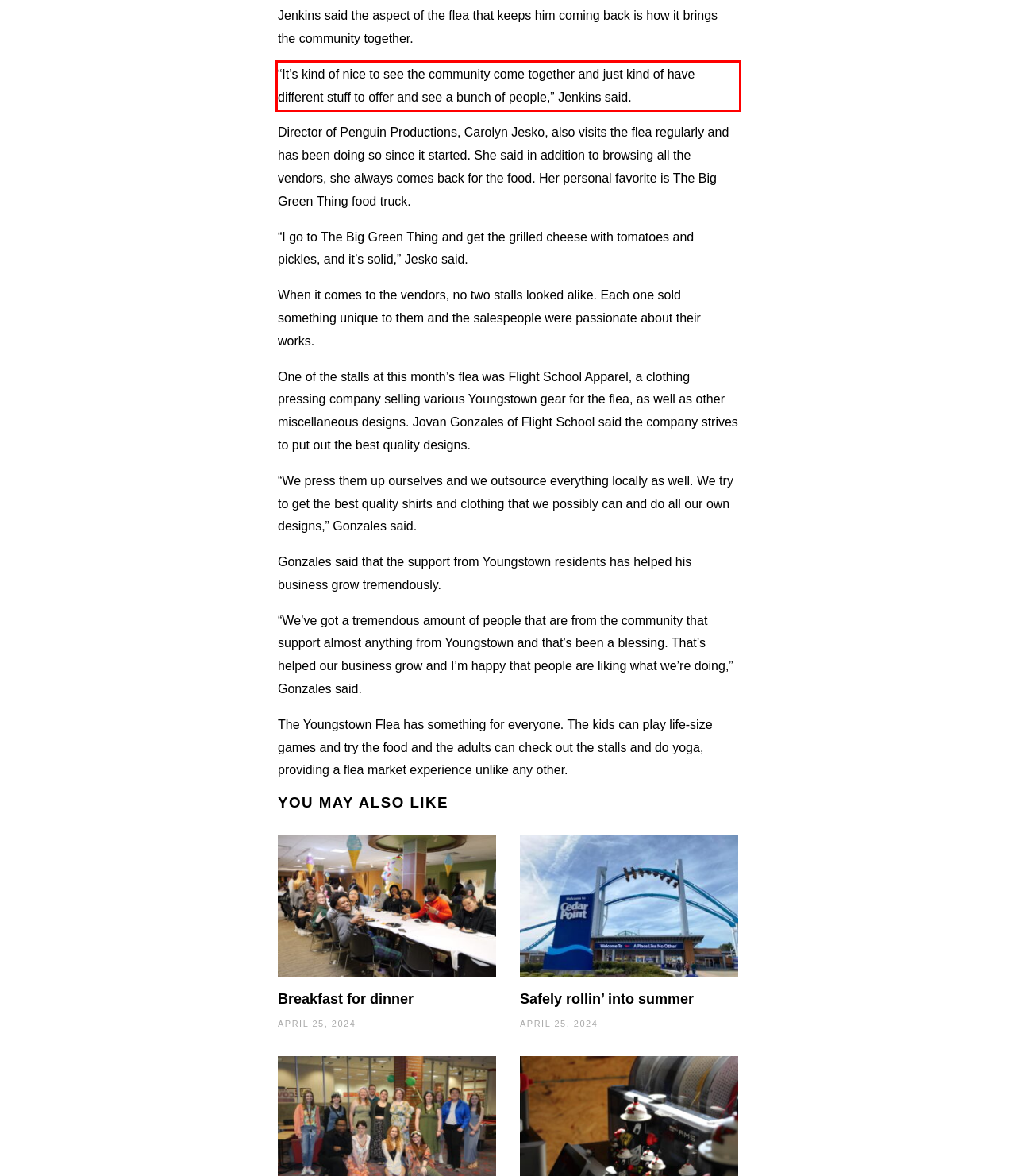Using the webpage screenshot, recognize and capture the text within the red bounding box.

“It’s kind of nice to see the community come together and just kind of have different stuff to offer and see a bunch of people,” Jenkins said.